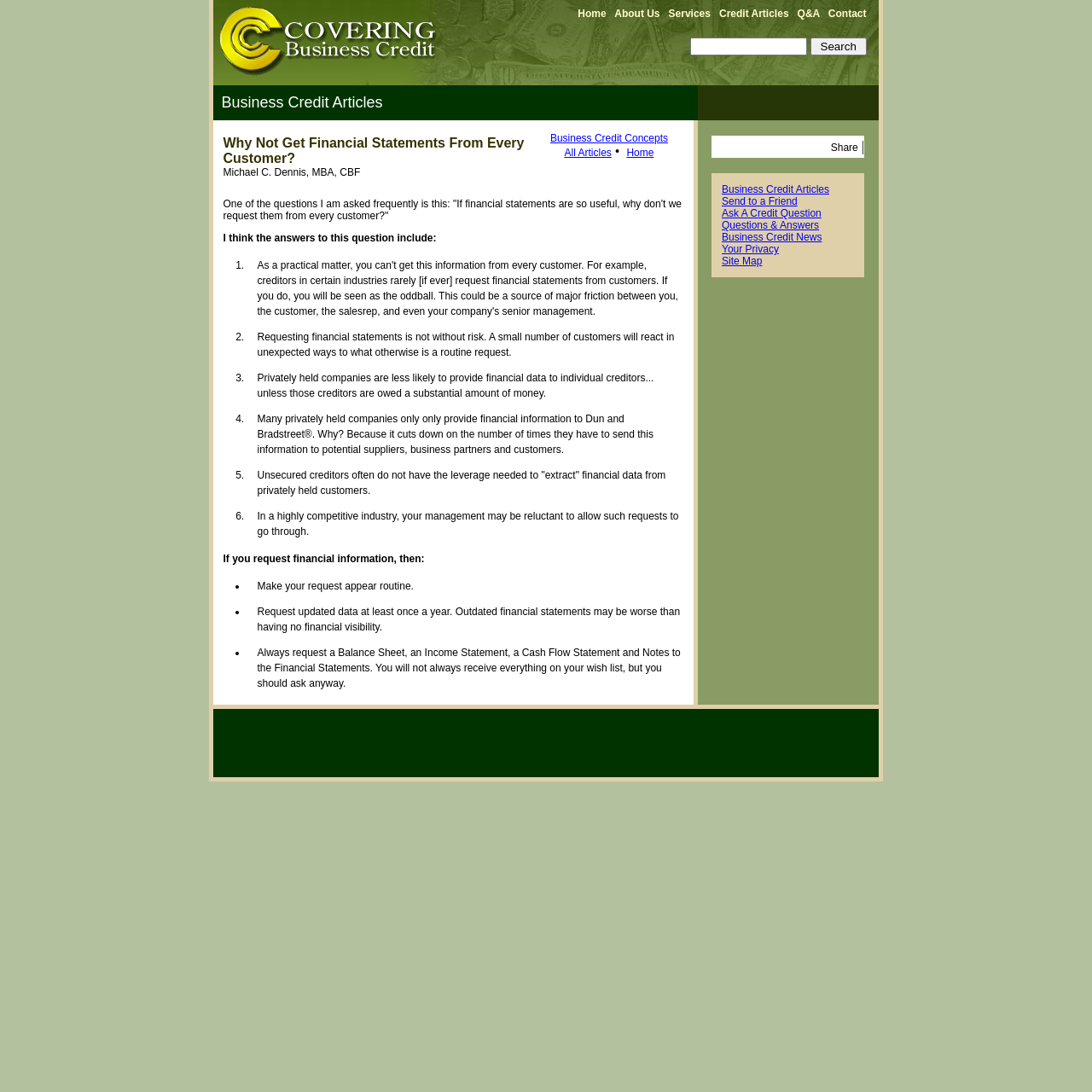Find the bounding box coordinates for the element that must be clicked to complete the instruction: "Click the 'Business Credit Articles' link". The coordinates should be four float numbers between 0 and 1, indicated as [left, top, right, bottom].

[0.504, 0.121, 0.612, 0.132]